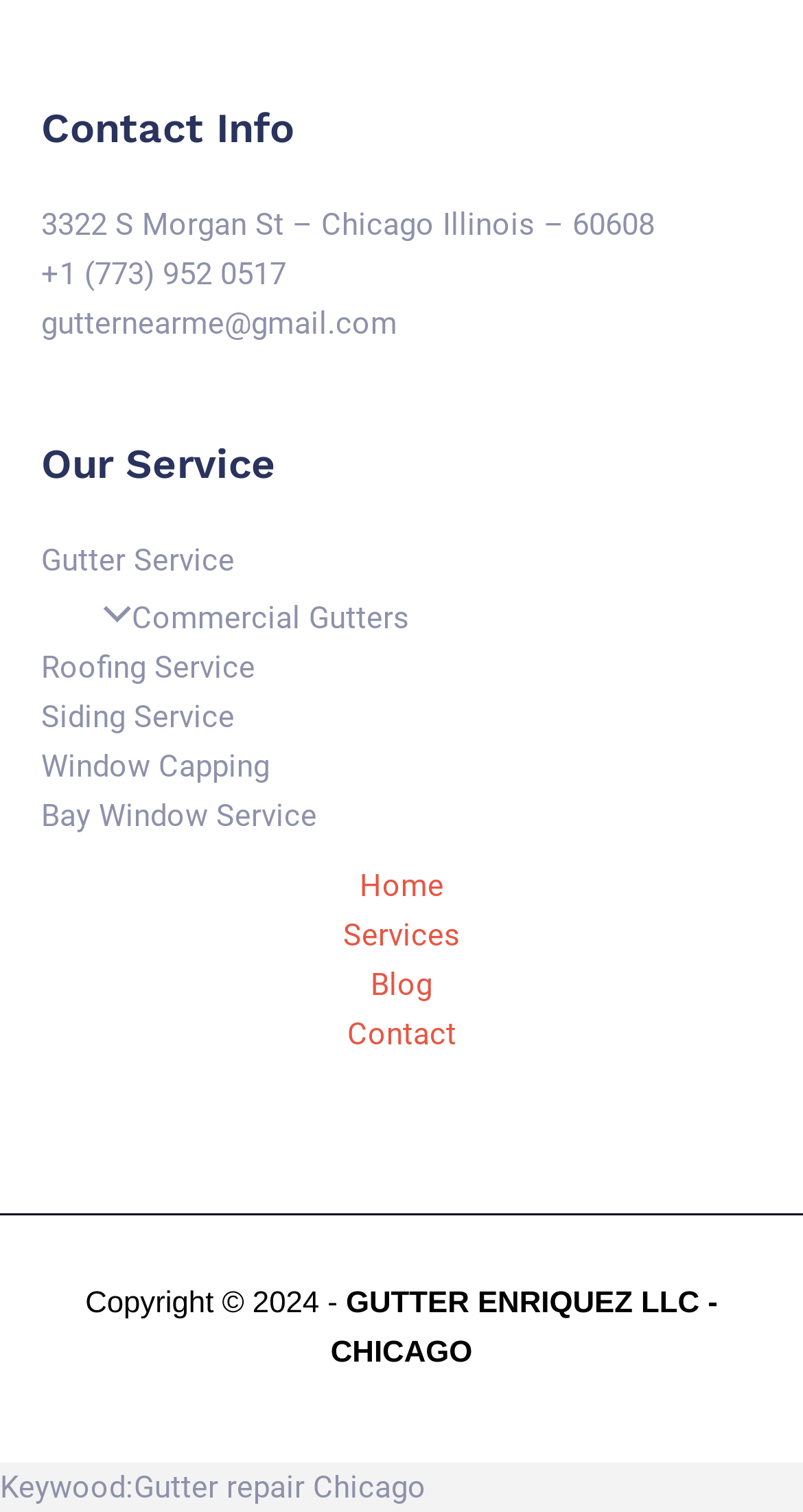Identify the coordinates of the bounding box for the element that must be clicked to accomplish the instruction: "Read about commercial gutters".

[0.103, 0.396, 0.51, 0.421]